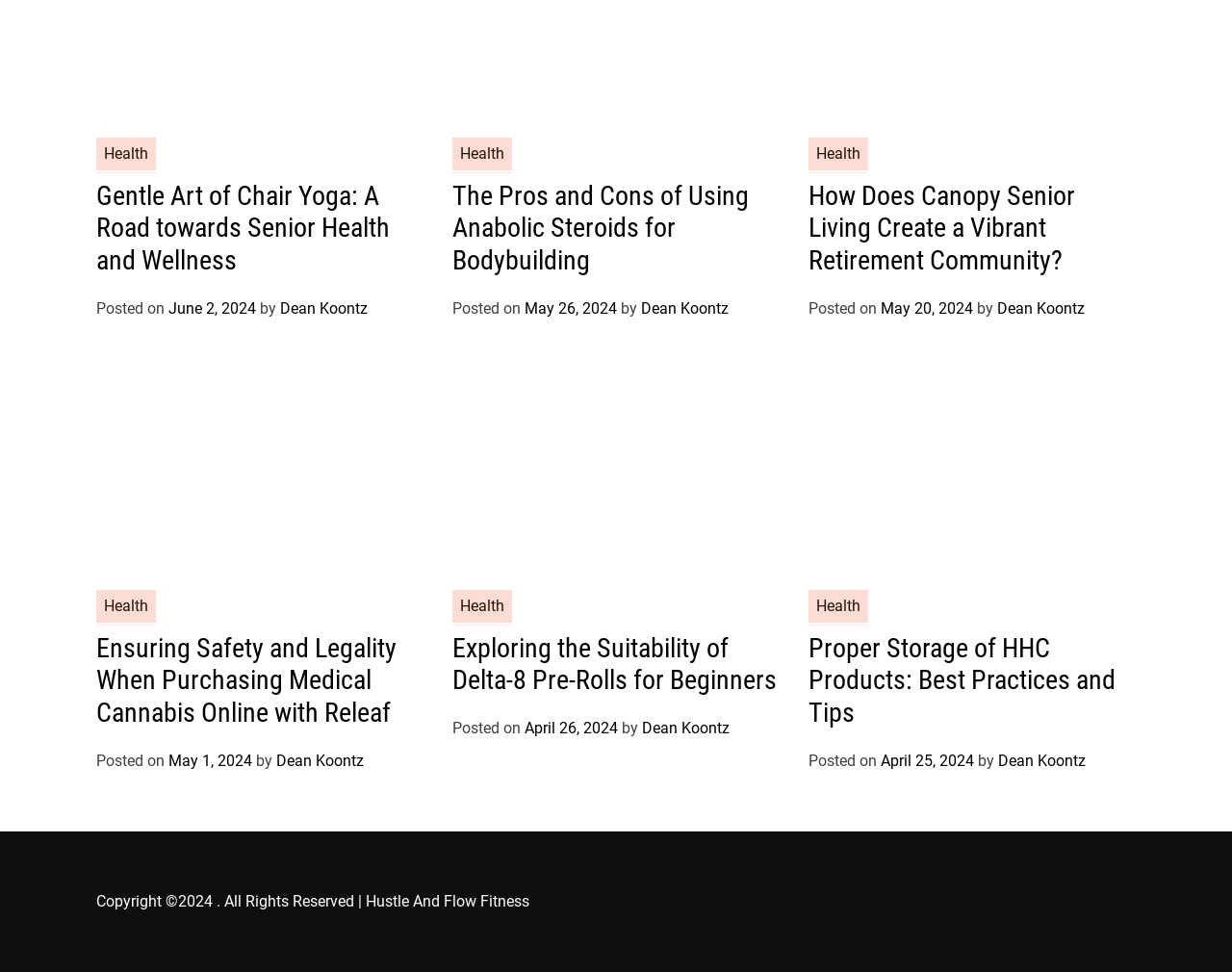Specify the bounding box coordinates of the region I need to click to perform the following instruction: "Explore the article 'Exploring the Suitability of Delta-8 Pre-Rolls for Beginners'". The coordinates must be four float numbers in the range of 0 to 1, i.e., [left, top, right, bottom].

[0.367, 0.65, 0.63, 0.716]